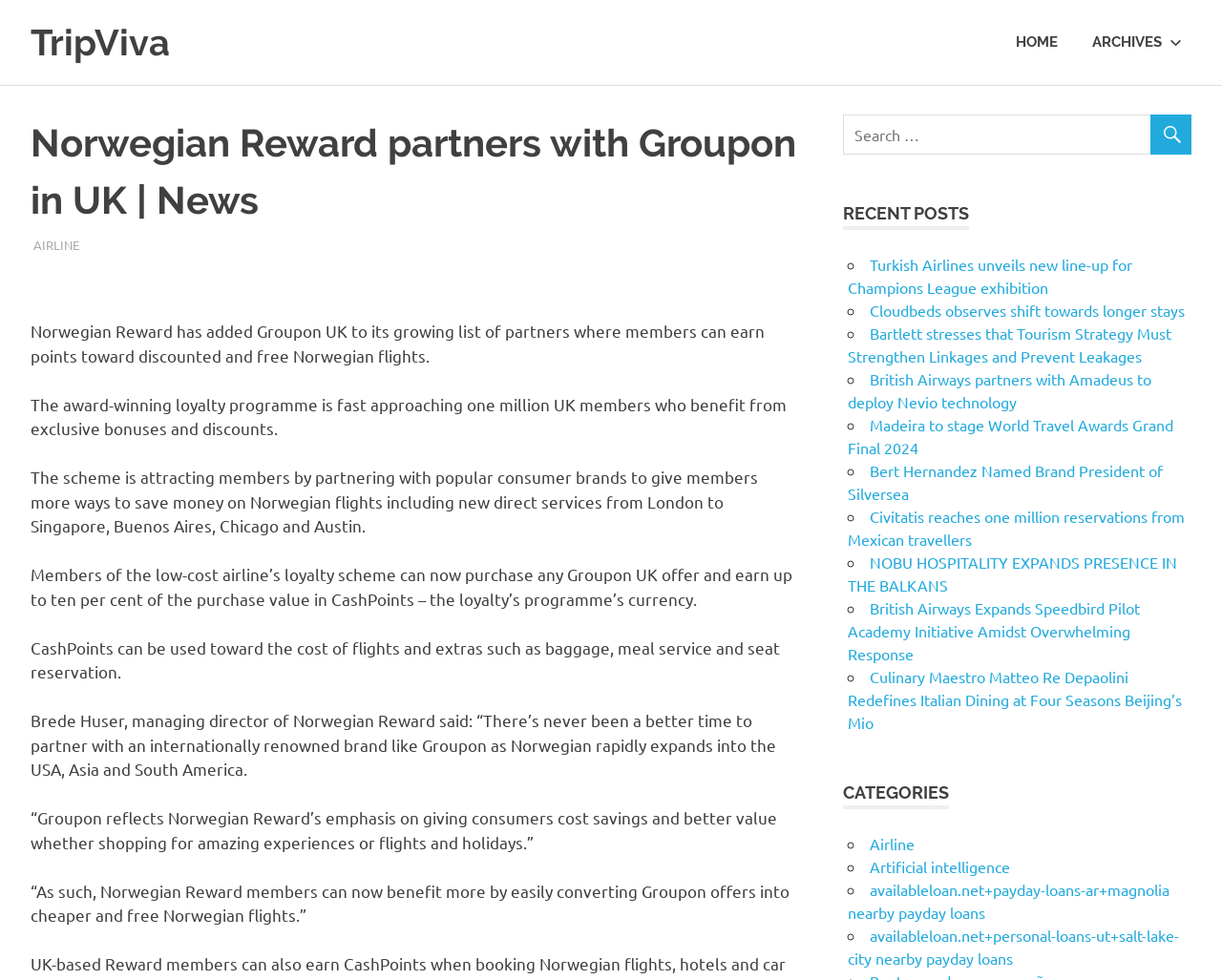Identify the bounding box coordinates necessary to click and complete the given instruction: "Search for something".

[0.69, 0.117, 0.975, 0.158]